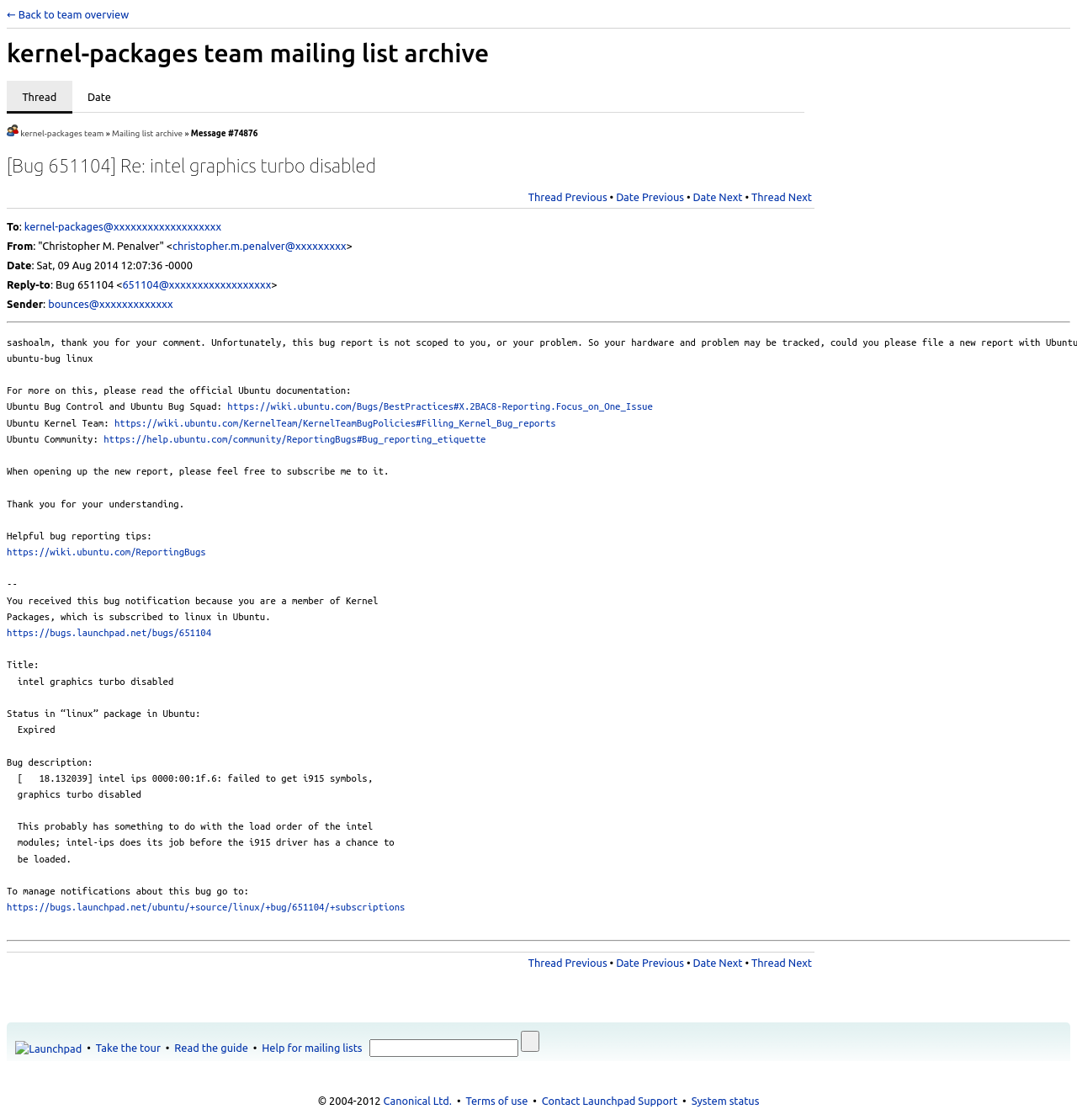What is the mailing list archive for?
Refer to the image and provide a one-word or short phrase answer.

kernel-packages team